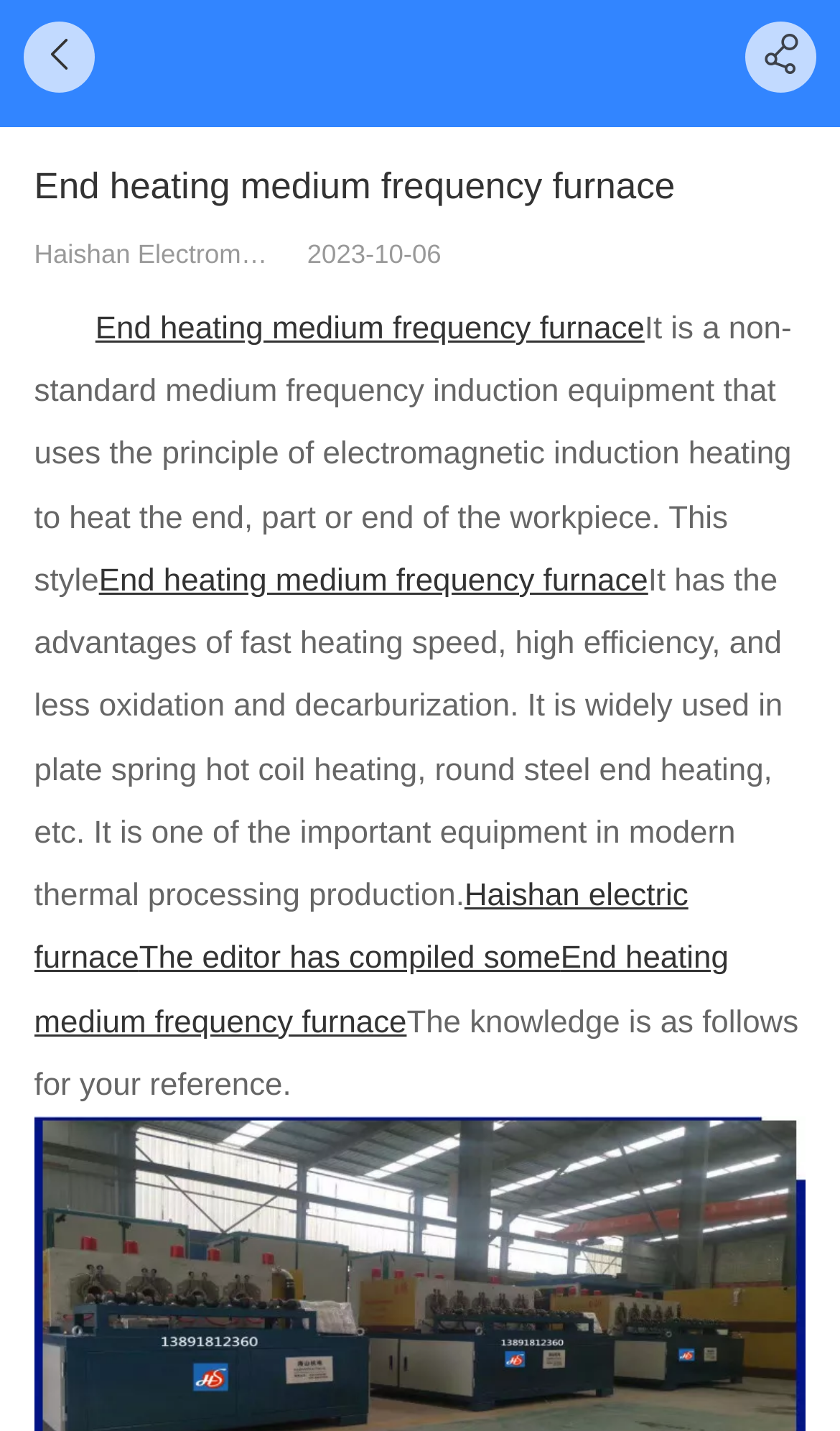Please provide a brief answer to the question using only one word or phrase: 
What is the related equipment mentioned in the article?

Haishan electric furnace